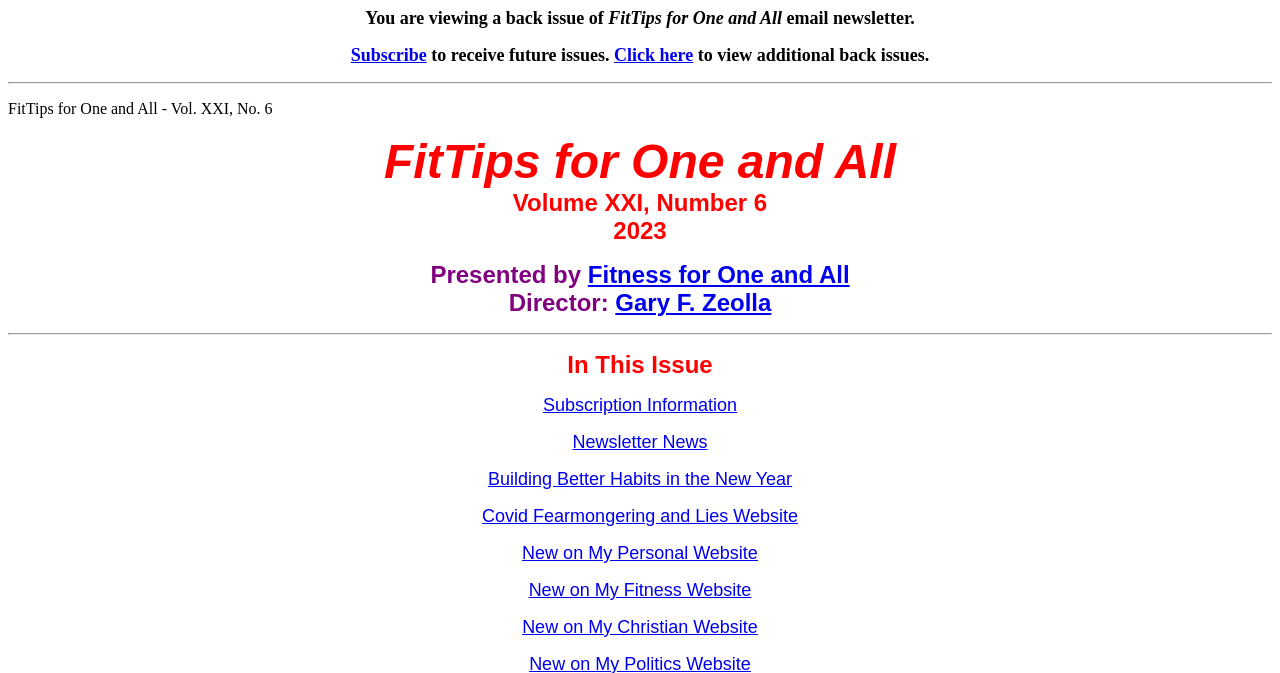Create a detailed description of the webpage's content and layout.

The webpage is about FitTips, a newsletter focused on fitness and wellness. At the top, there is a header section that displays the title "FitTips for One and All" along with a subtitle "You are viewing a back issue of FitTips email newsletter." Below this, there are two links: "Subscribe" to receive future issues and "Click here" to view additional back issues.

Underneath the header section, there is a horizontal separator line. Below this line, the title "FitTips for One and All - Vol. XXI, No. 6" is displayed, indicating the volume and number of the current issue. To the right of this title, the year "2023" is shown.

Further down, there is a section that presents information about the newsletter, including the presenter, "Fitness for One and All", and the director, "Gary F. Zeolla". Another horizontal separator line separates this section from the main content.

The main content is divided into sections, with the first section titled "In This Issue". Below this title, there are several links to various articles, including "Subscription Information", "Newsletter News", "Building Better Habits in the New Year", and several others related to fitness, wellness, and personal websites. These links are arranged vertically, with each link positioned below the previous one.